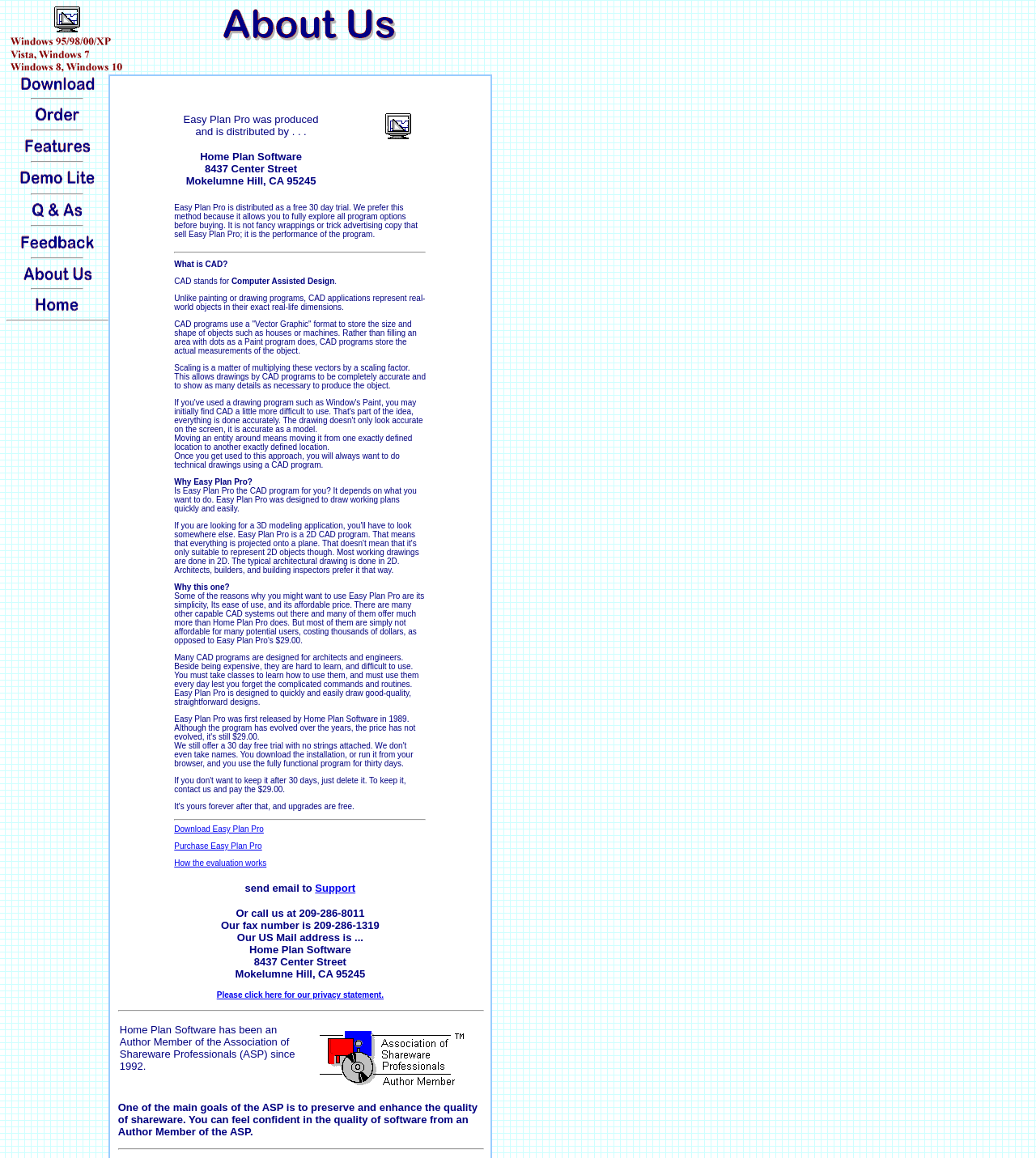Find the bounding box coordinates for the HTML element described in this sentence: "our privacy statement.". Provide the coordinates as four float numbers between 0 and 1, in the format [left, top, right, bottom].

[0.287, 0.855, 0.37, 0.863]